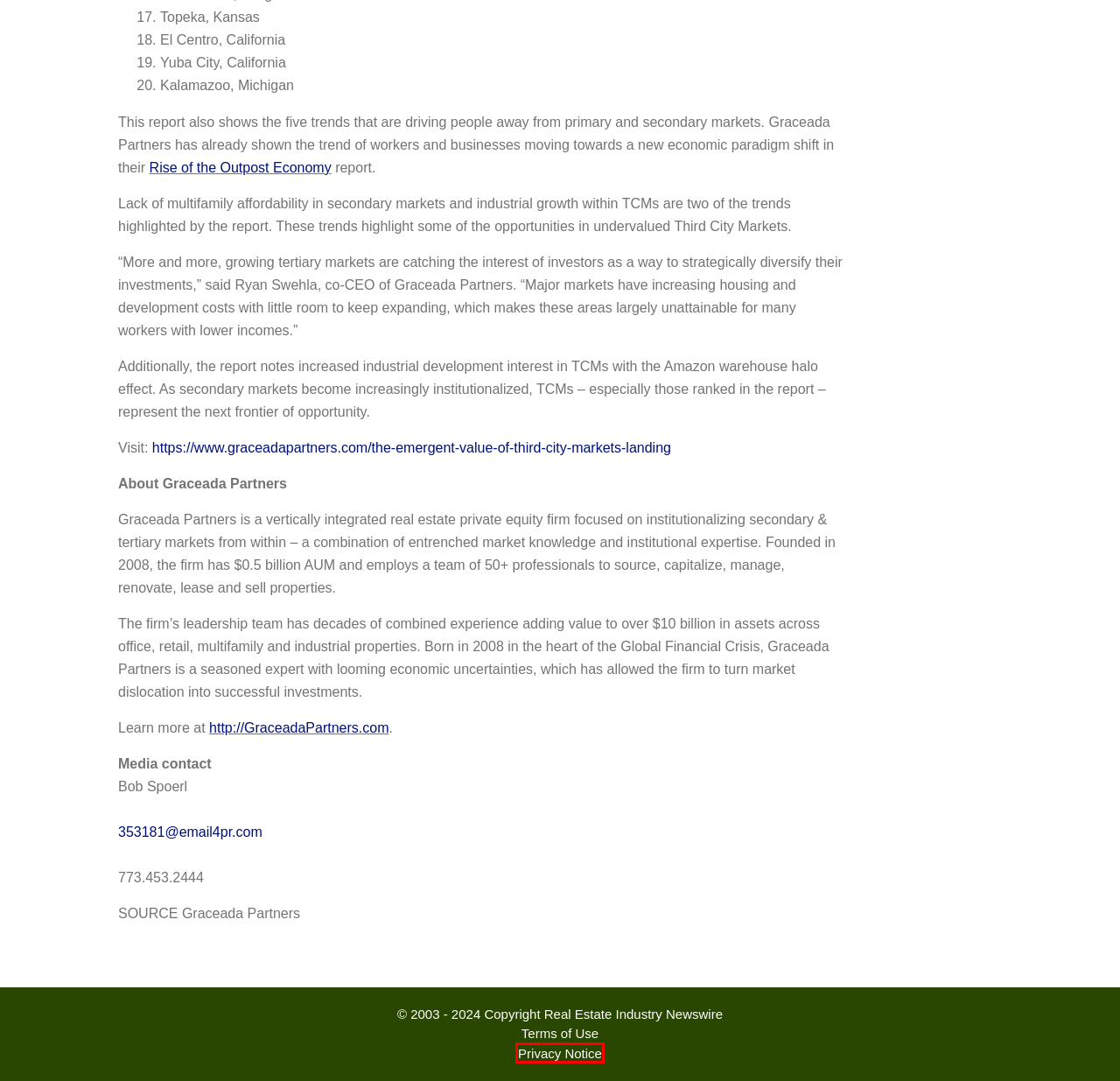Given a webpage screenshot featuring a red rectangle around a UI element, please determine the best description for the new webpage that appears after the element within the bounding box is clicked. The options are:
A. Graceada Partners - We Create Environments that Transform Lives
B. Real Estate Industry Newswire - Real Estate Headlines
C. Privacy - Real Estate Industry Newswire
D. Commercial Real Estate Analysis & Resources — Graceada Partners
E. Contact - Real Estate Industry Newswire
F. The Emergent Value of Third City Markets — Graceada Partners
G. Terms of Use - Real Estate Industry Newswire
H. News Releases - Real Estate Industry Newswire

C